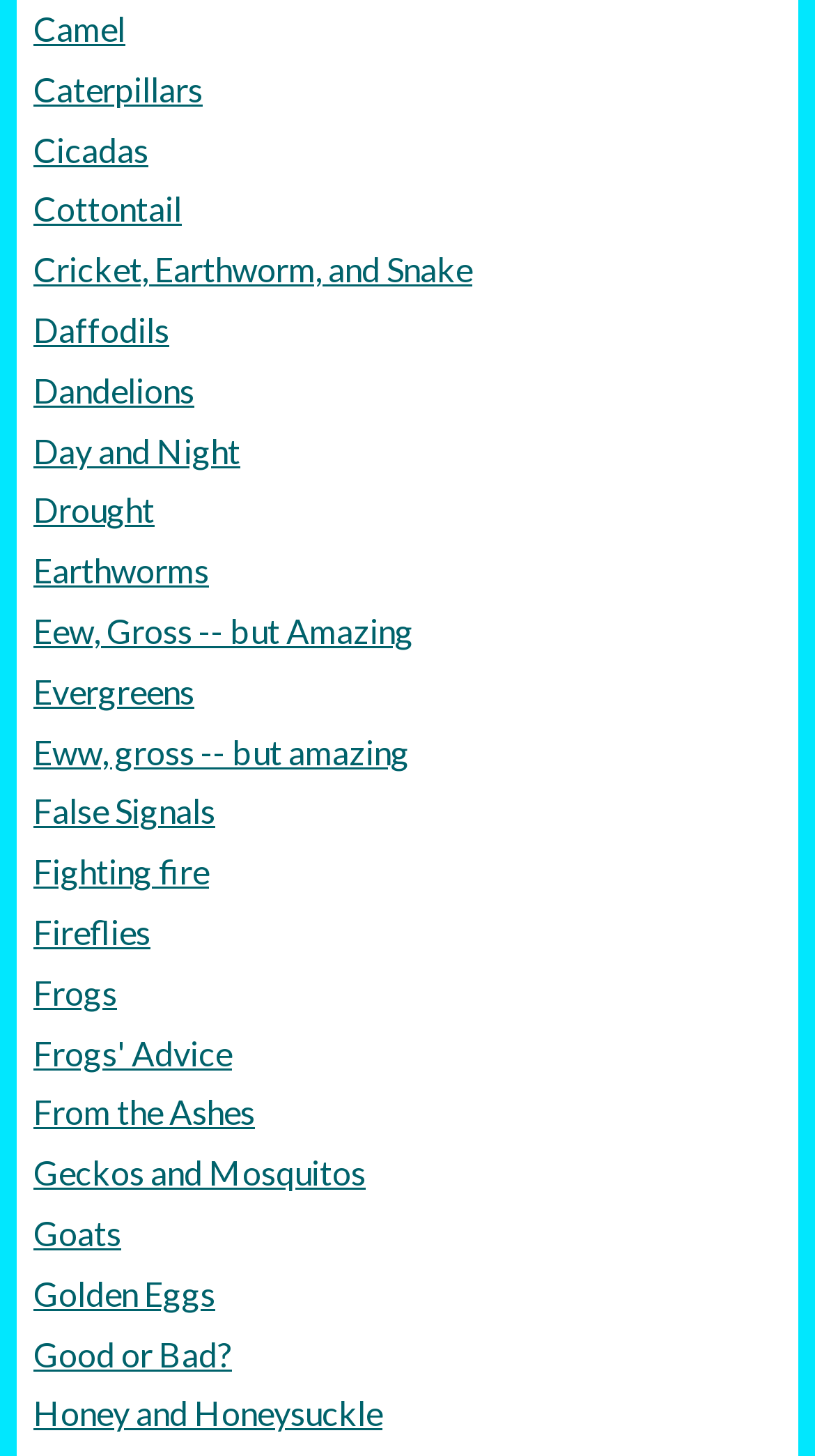Locate the bounding box coordinates of the clickable element to fulfill the following instruction: "Explore Frogs' Advice". Provide the coordinates as four float numbers between 0 and 1 in the format [left, top, right, bottom].

[0.041, 0.703, 0.959, 0.744]